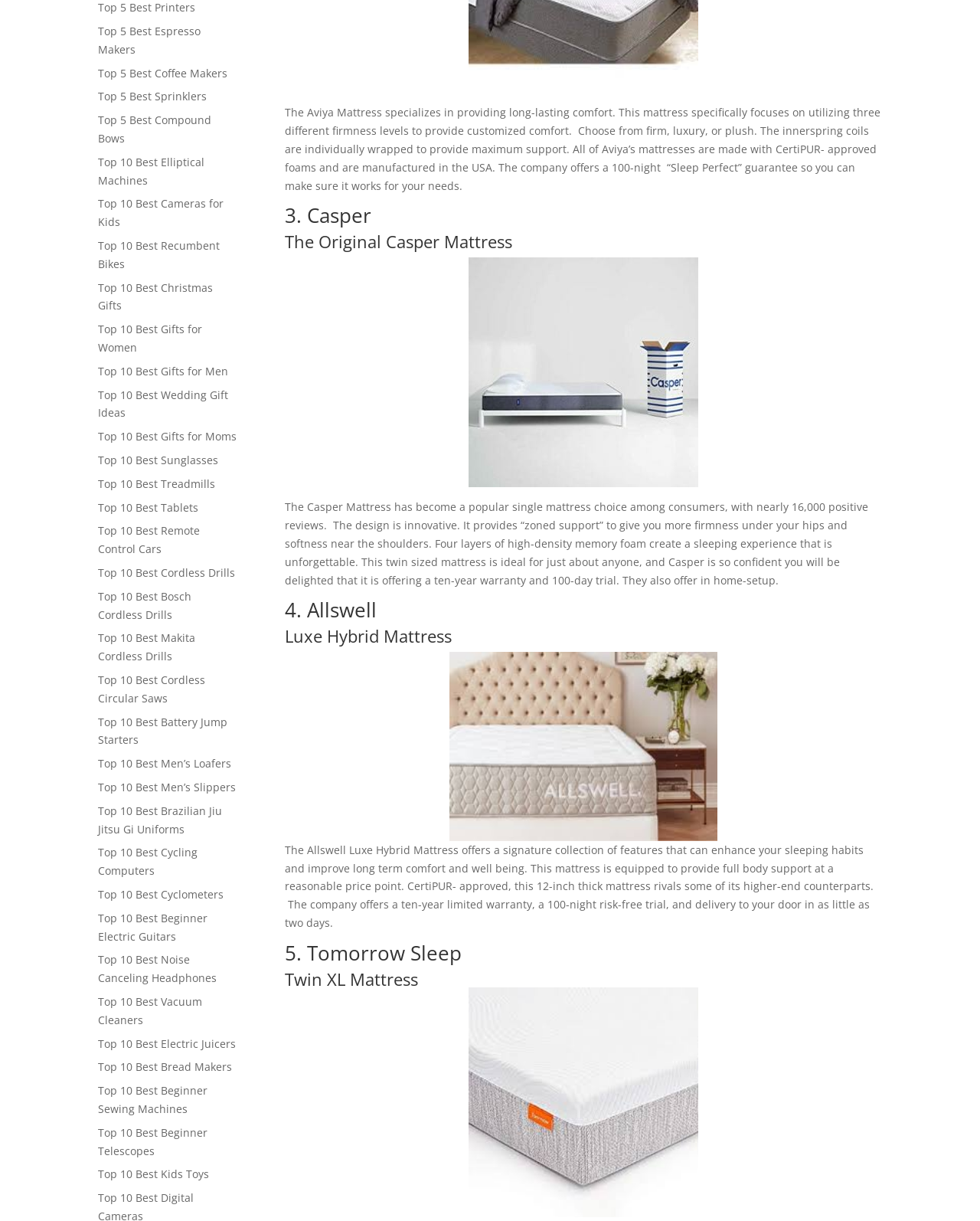What is the warranty period of the Allswell Luxe Hybrid Mattress?
Carefully examine the image and provide a detailed answer to the question.

The description of the Allswell Luxe Hybrid Mattress mentions that it comes with a ten-year limited warranty, which suggests that the company is confident in the quality of the product and is willing to provide a long-term guarantee.